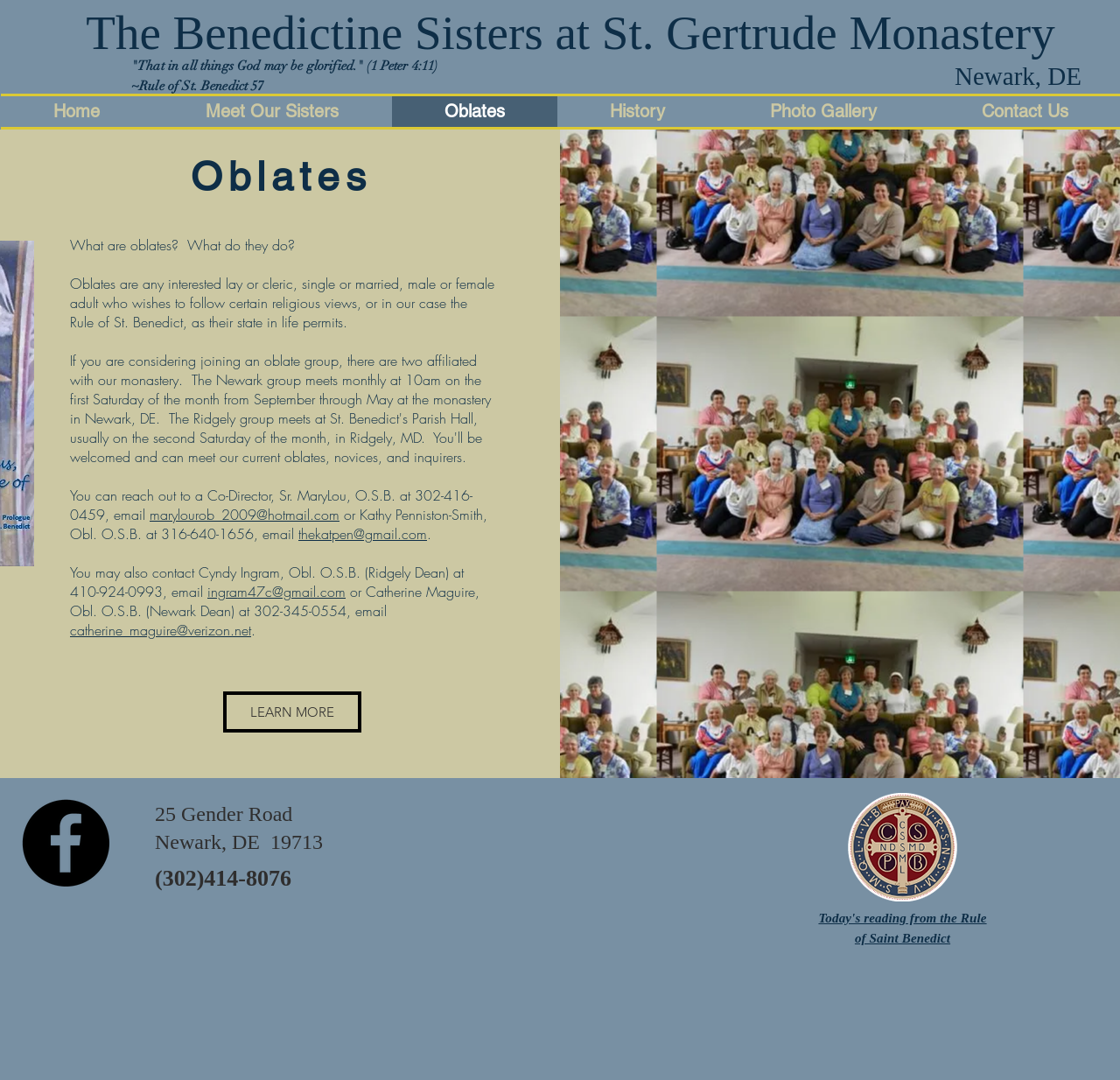Pinpoint the bounding box coordinates for the area that should be clicked to perform the following instruction: "Click on the 'Facebook - Black Circle' link".

[0.02, 0.74, 0.098, 0.821]